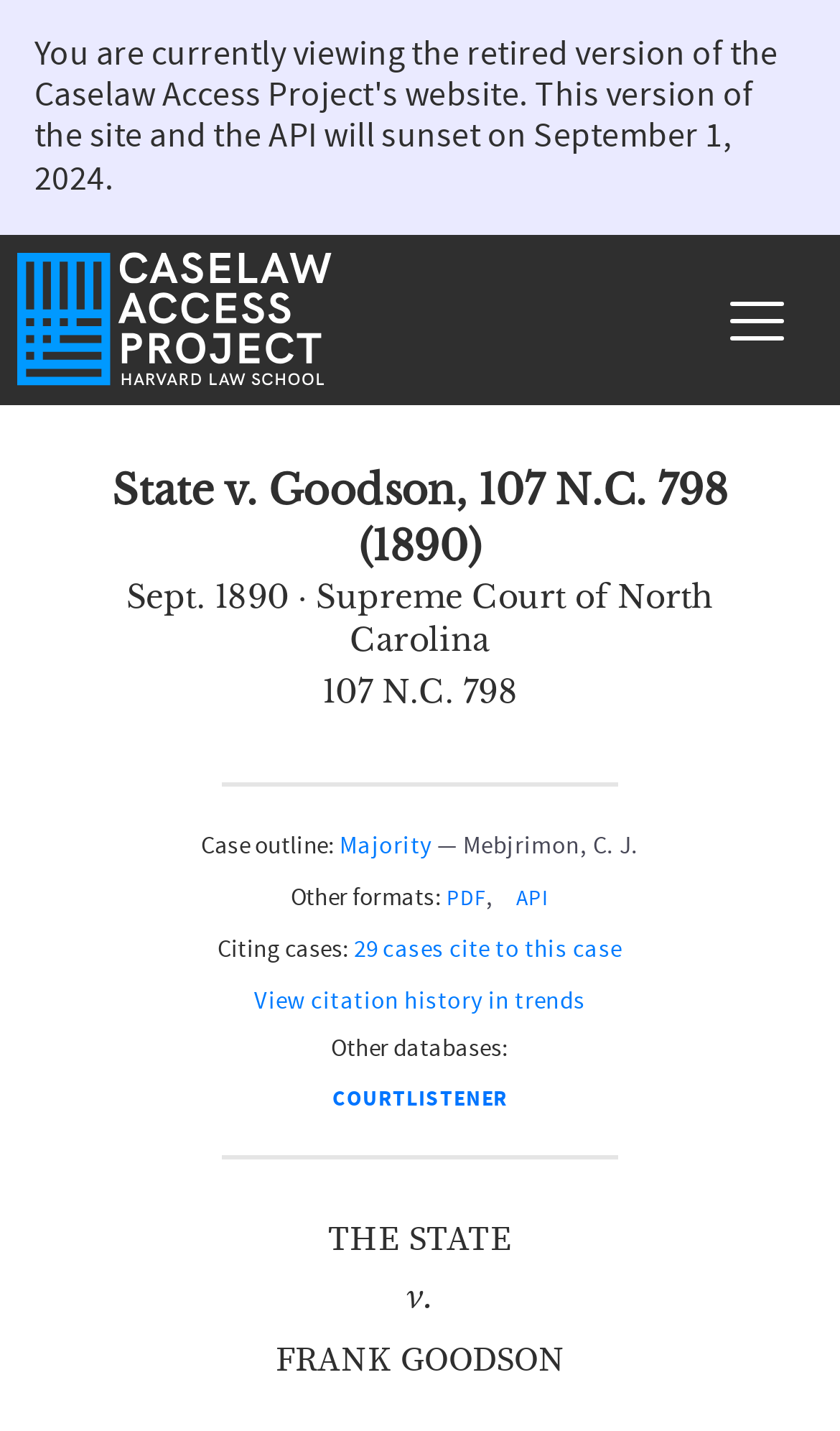What is the format of the case document?
Using the image, respond with a single word or phrase.

PDF